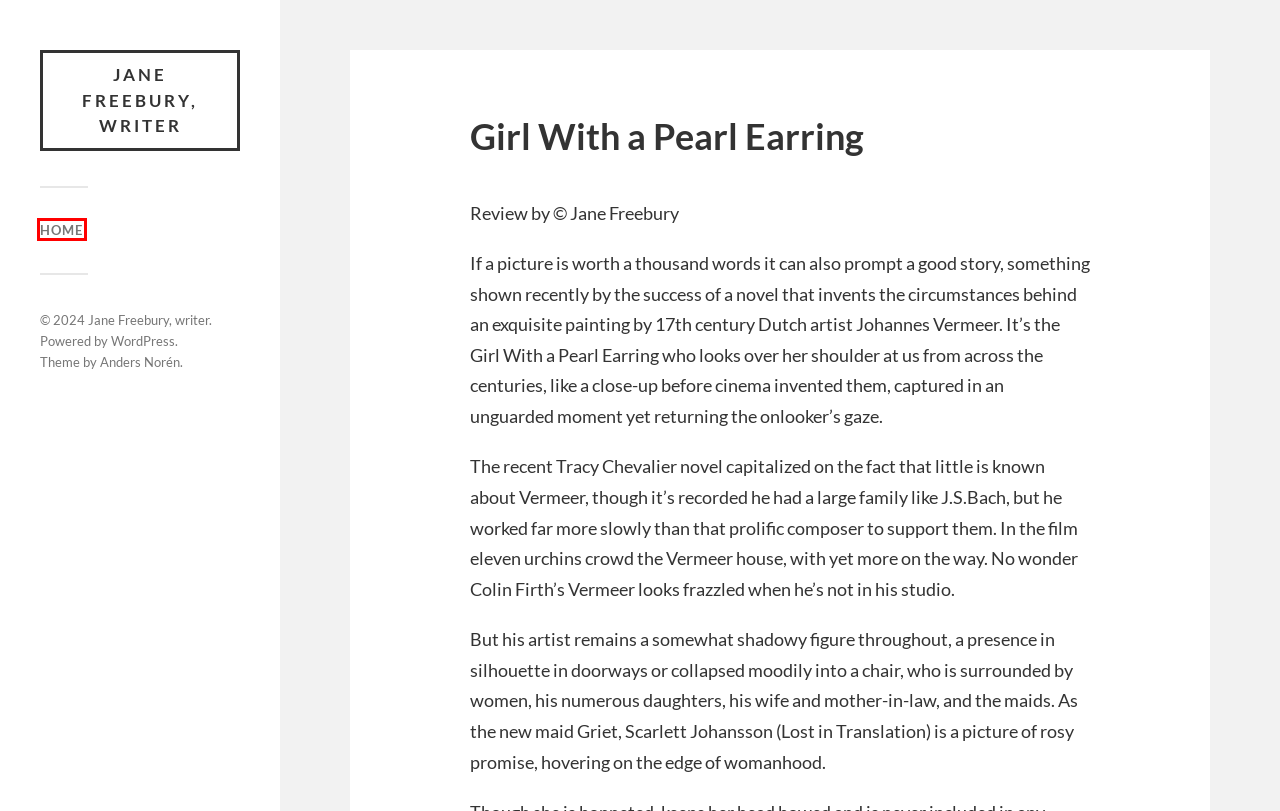You have a screenshot of a webpage, and a red bounding box highlights an element. Select the webpage description that best fits the new page after clicking the element within the bounding box. Options are:
A. Film Reviews Archives - Jane Freebury, writer
B. Home - Jane Freebury, writer
C. Girl With a Pearl Earring Archives - Jane Freebury, writer
D. Review Archives - Jane Freebury, writer
E. 4 Stars Archives - Jane Freebury, writer
F. Anders Norén
G. Monster - Jane Freebury, writer -
H. Jane Freebury, writer - Film reviews and filmmaker interviews

B